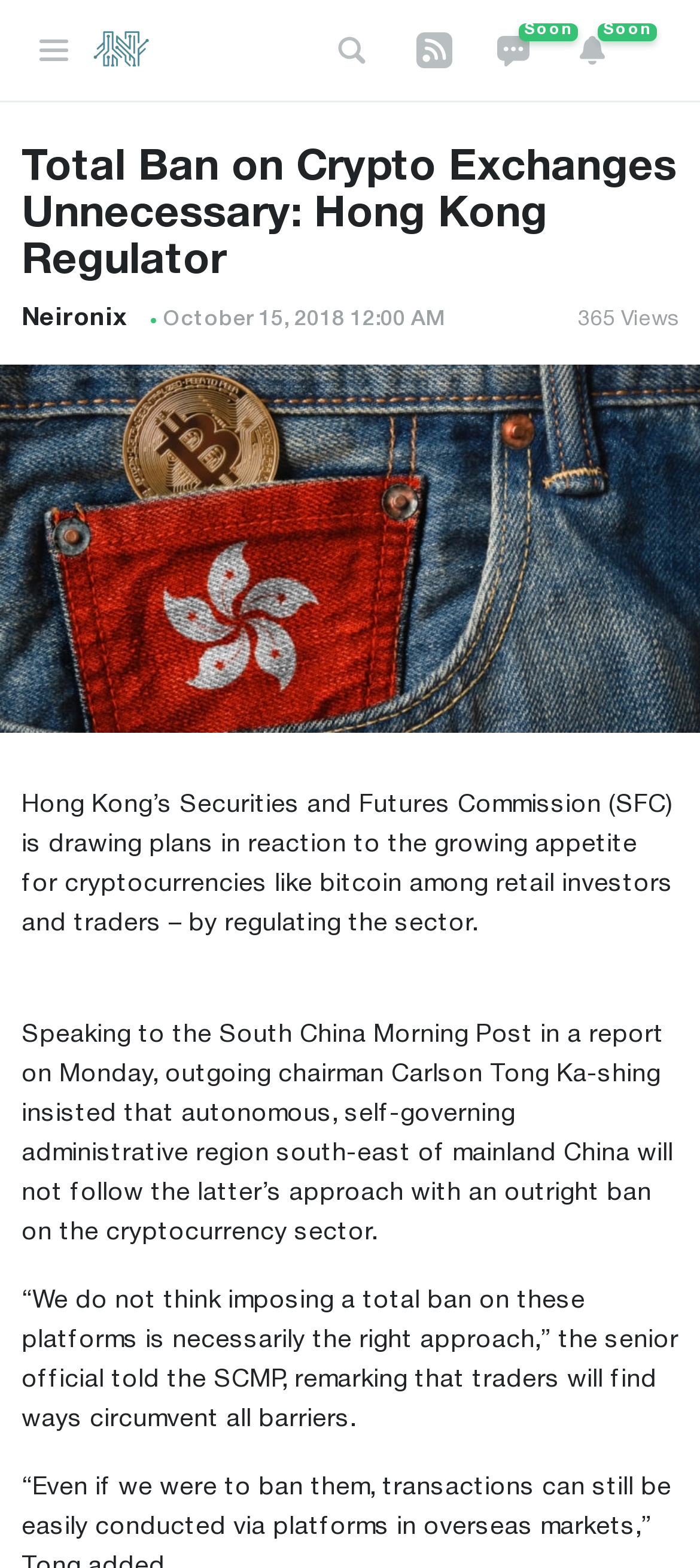What do traders tend to do according to the SFC chairman?
Respond to the question with a well-detailed and thorough answer.

According to the webpage content, the SFC chairman, Carlson Tong Ka-shing, remarked that traders will find ways to circumvent all barriers, implying that a total ban on the cryptocurrency sector may not be effective.